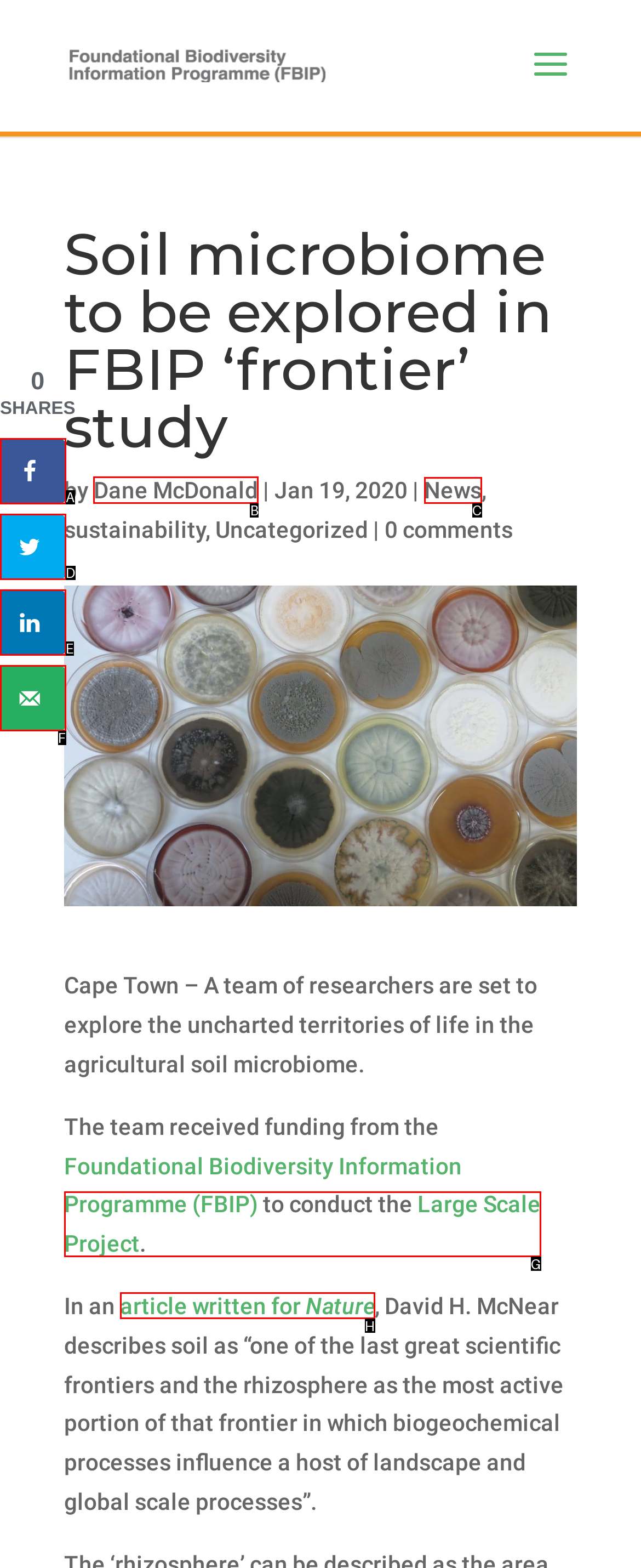Determine the letter of the element I should select to fulfill the following instruction: Read the article by Dane McDonald. Just provide the letter.

B